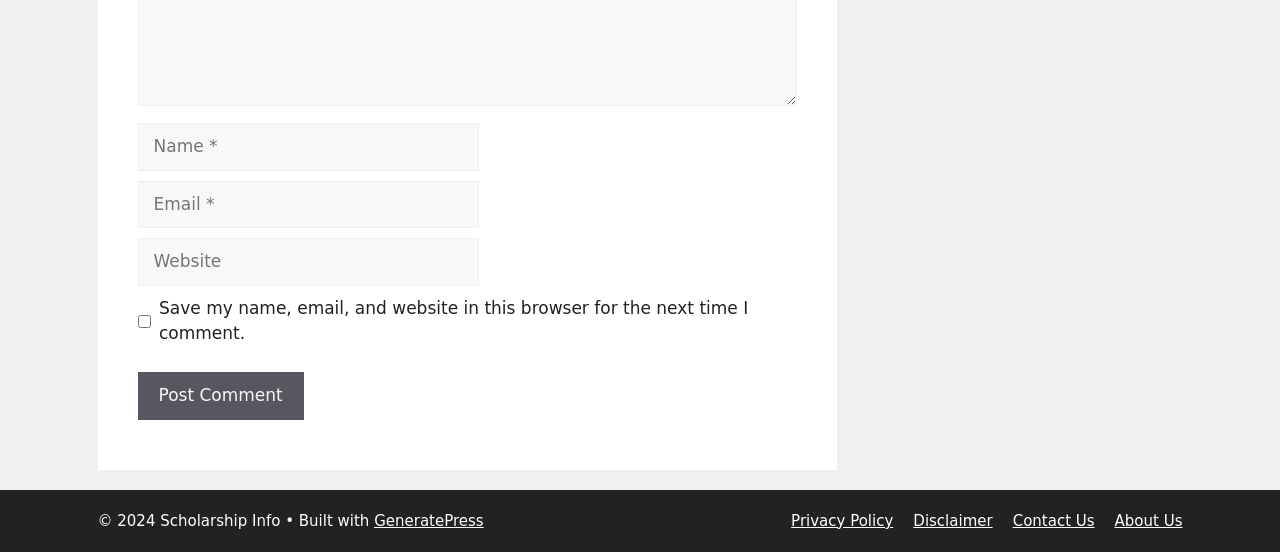From the image, can you give a detailed response to the question below:
What type of links are provided at the bottom of the page?

The links provided at the bottom of the page include 'Privacy Policy', 'Disclaimer', 'Contact Us', and 'About Us', which are all related to the website's policies and information about the website itself.